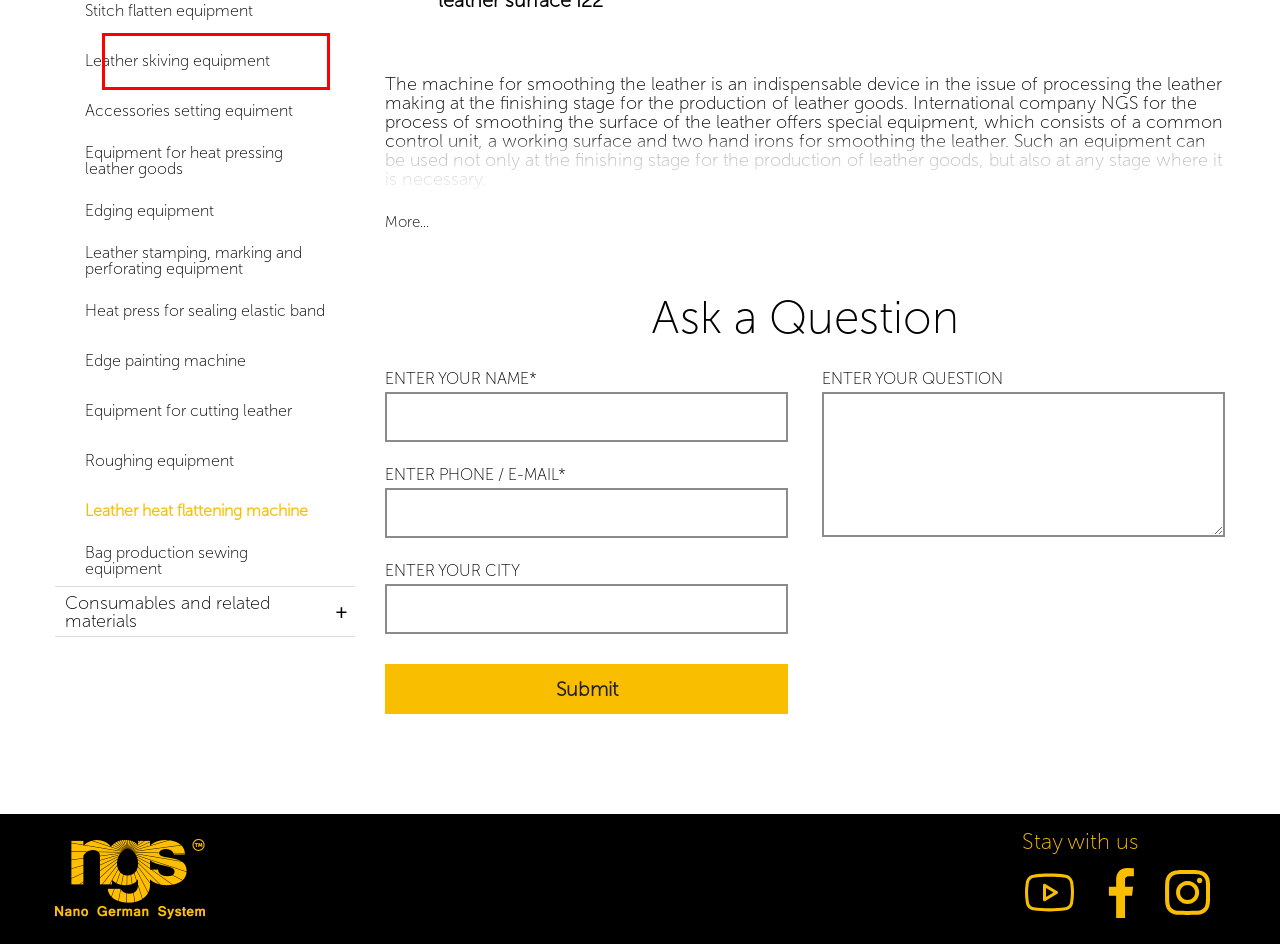Consider the screenshot of a webpage with a red bounding box and select the webpage description that best describes the new page that appears after clicking the element inside the red box. Here are the candidates:
A. Cold tunnel - NGS shoe manufacturing equipment
B. Painting box - NGS shoe manufacturing equipment
C. Leather trimming machine - NGS shoe manufacturing equipment
D. Bag production sewing equipment - NGS shoe manufacturing equipment
E. Filter bag for roughing machines - NGS shoe manufacturing equipment
F. Shoe sides moulding machine - NGS shoe manufacturing equipment
G. Heat press for sealing elastic band - NGS shoe manufacturing equipment
H. Leather edge painting machine - NGS shoe manufacturing equipment

C